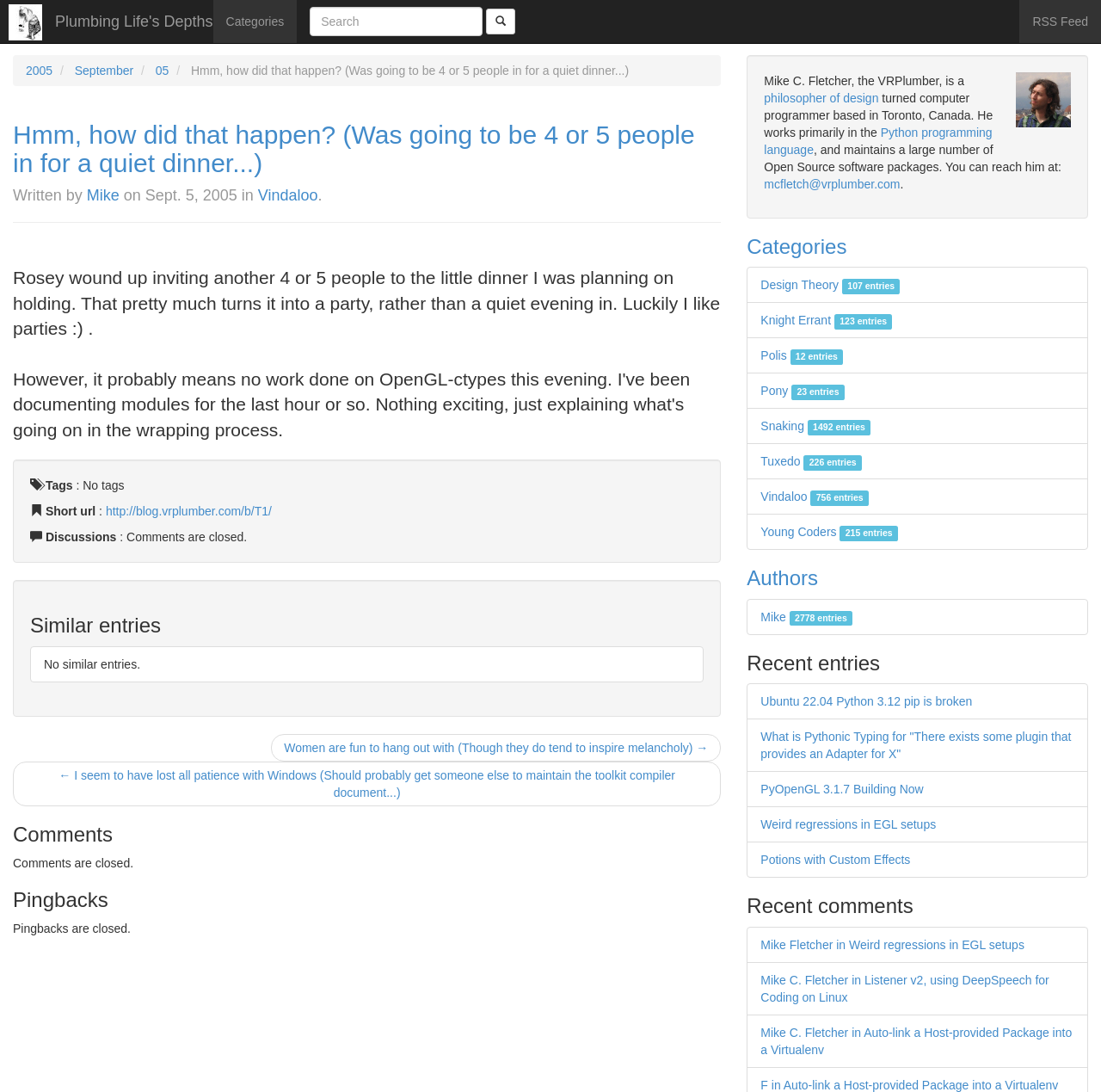Find the bounding box coordinates for the area that should be clicked to accomplish the instruction: "Read the article".

[0.012, 0.11, 0.655, 0.515]